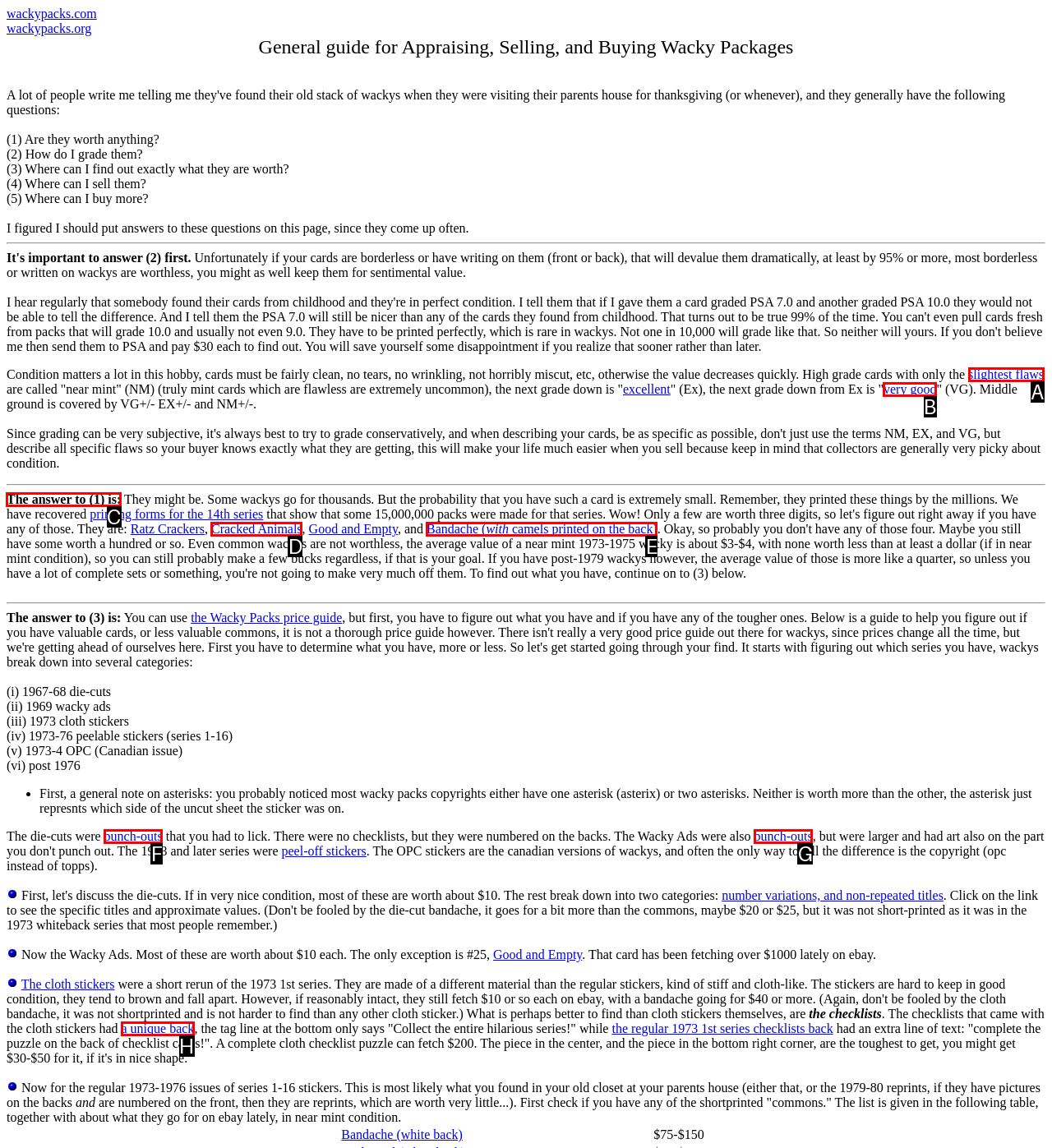To achieve the task: Read about the answer to question (1), indicate the letter of the correct choice from the provided options.

C